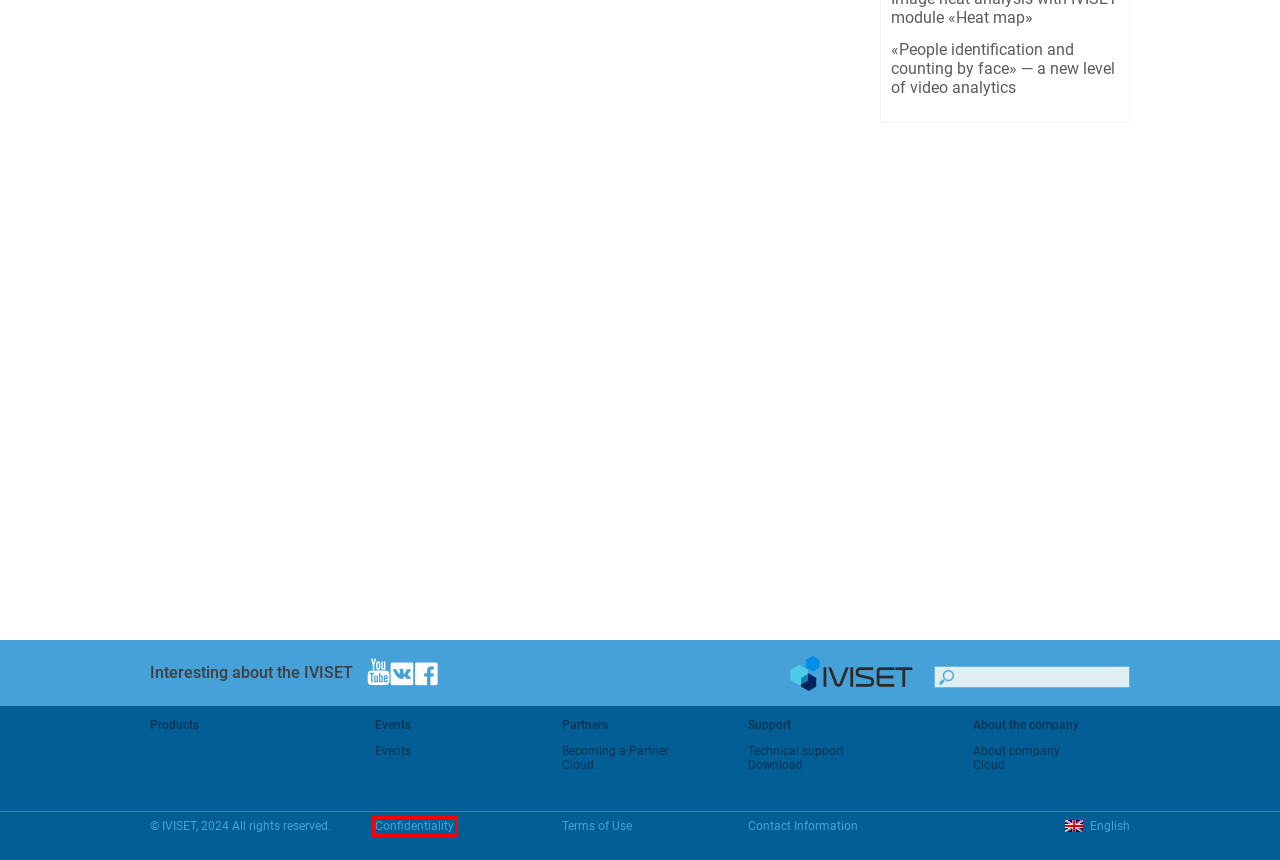Analyze the webpage screenshot with a red bounding box highlighting a UI element. Select the description that best matches the new webpage after clicking the highlighted element. Here are the options:
A. Technical support | IVISET
B. Terms of Use | IVISET
C. Confidentiality | IVISET
D. Cloud | IVISET
E. Contact Information | IVISET
F. «Spherical warp removal» — the picture shows only regular shapes! | IVISET
G. «People identification and counting by face» — a new level of video analytics | IVISET
H. Becoming a Partner | IVISET

C